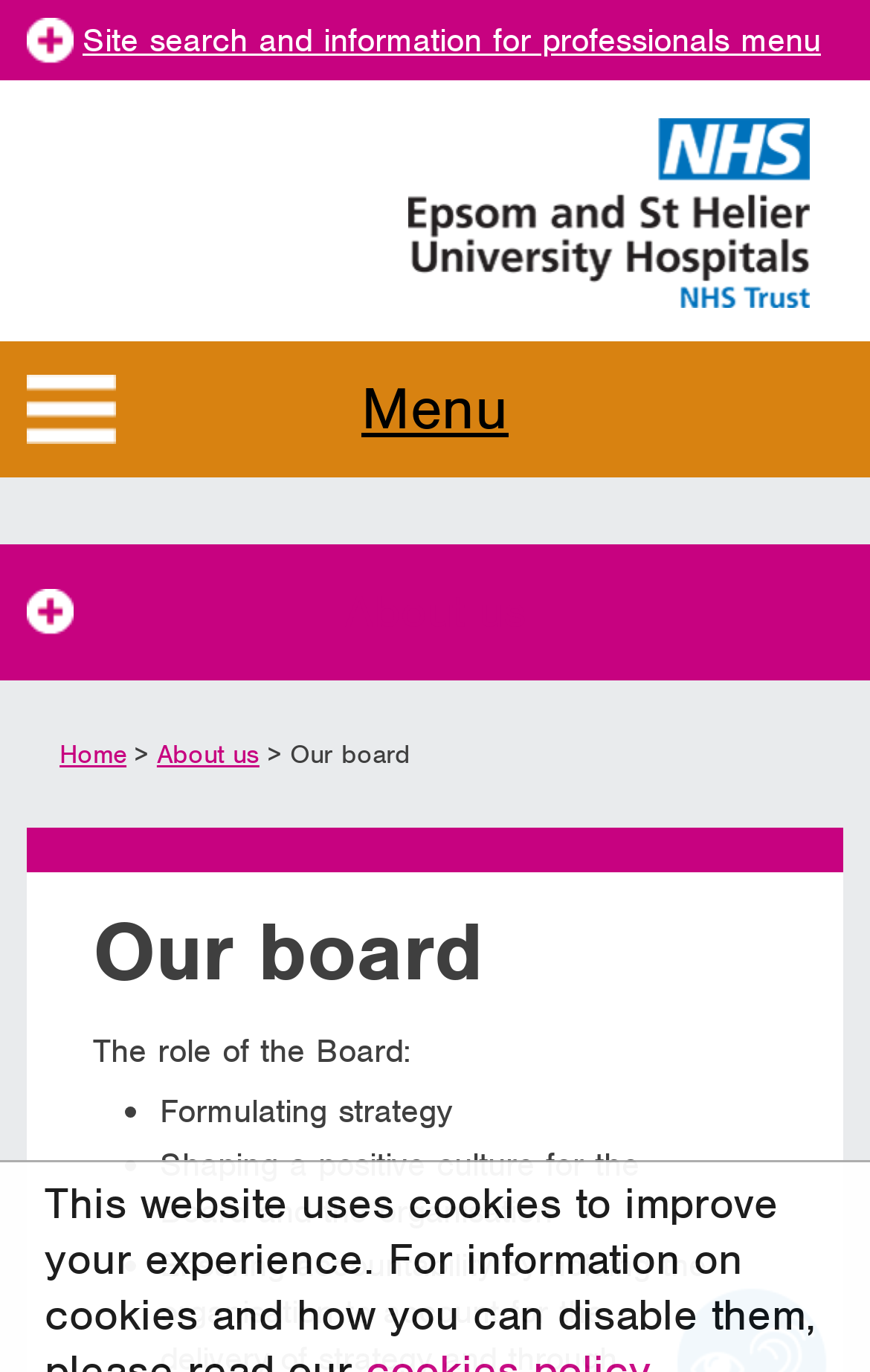Answer the following in one word or a short phrase: 
How many links are present in the menu?

3